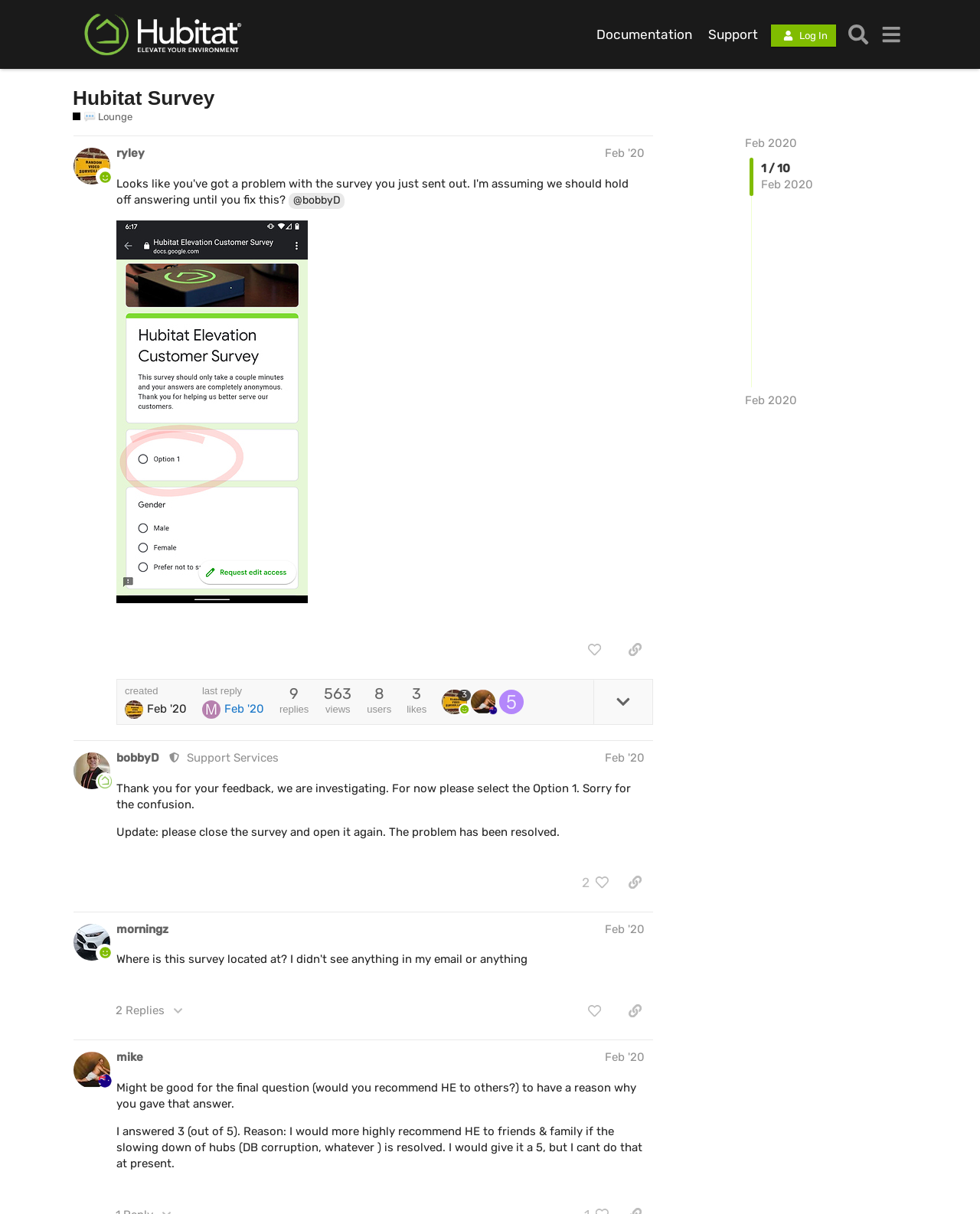Could you find the bounding box coordinates of the clickable area to complete this instruction: "View the topic details"?

[0.606, 0.56, 0.666, 0.596]